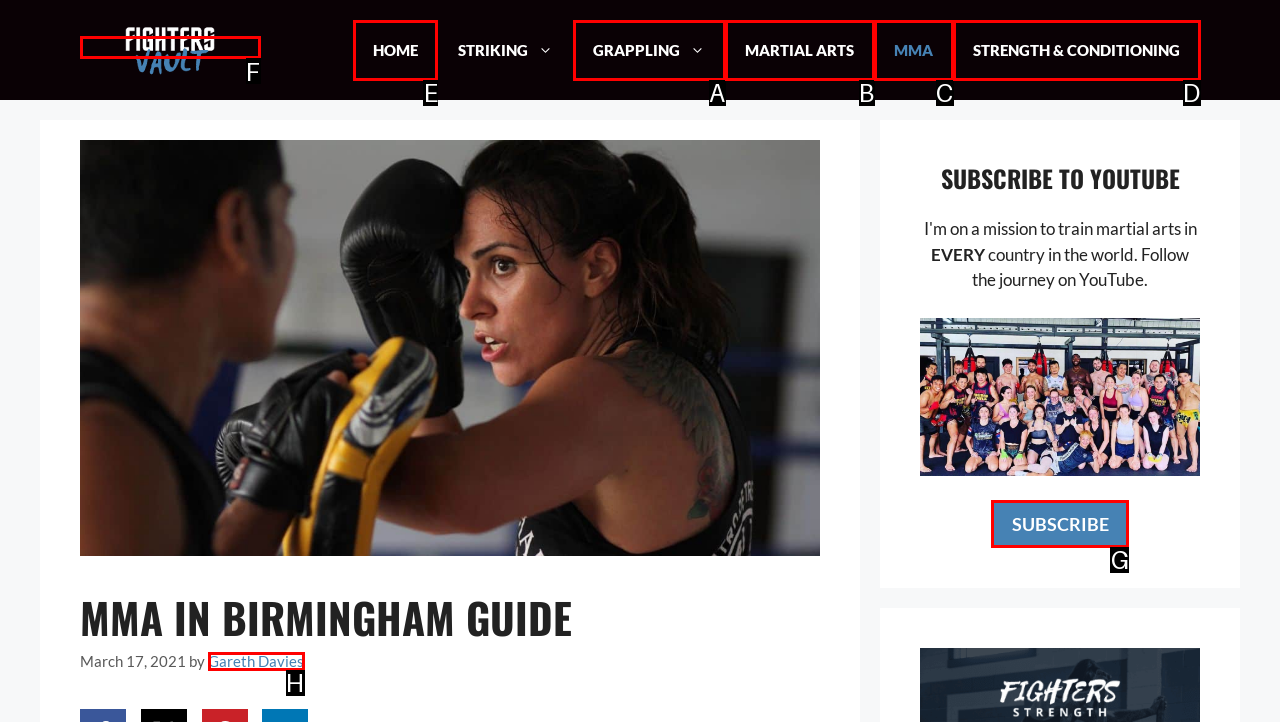To complete the instruction: Click on the 'HOME' link, which HTML element should be clicked?
Respond with the option's letter from the provided choices.

E